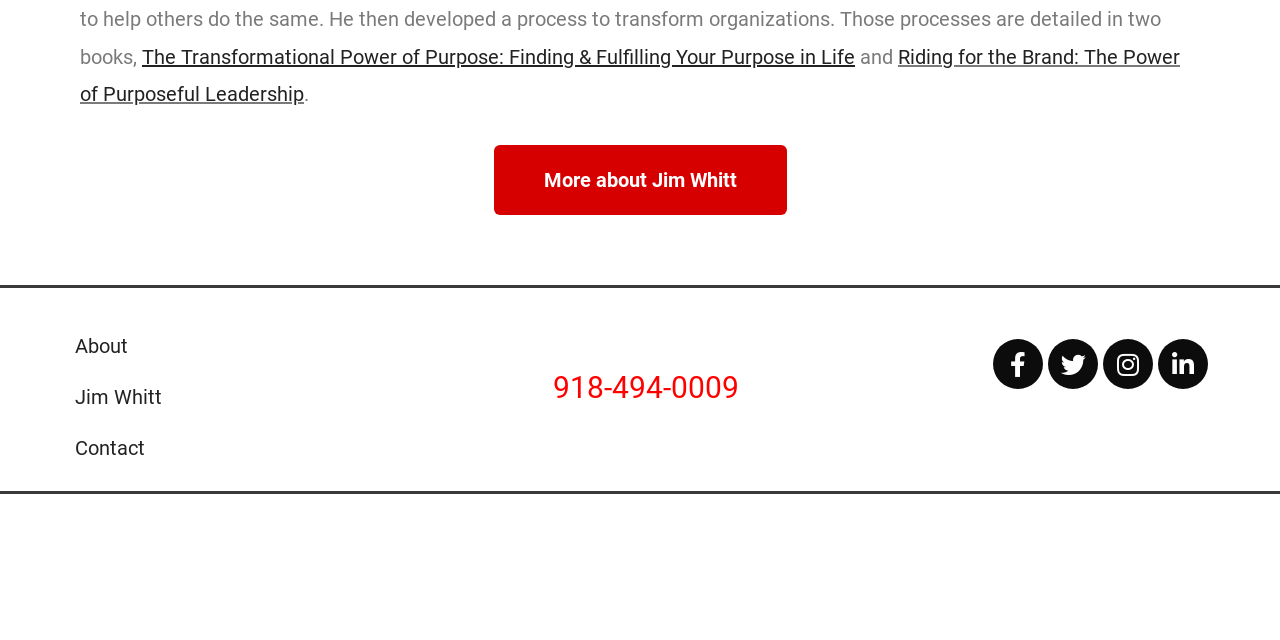Provide the bounding box coordinates of the HTML element described as: "Facebook". The bounding box coordinates should be four float numbers between 0 and 1, i.e., [left, top, right, bottom].

[0.776, 0.53, 0.815, 0.608]